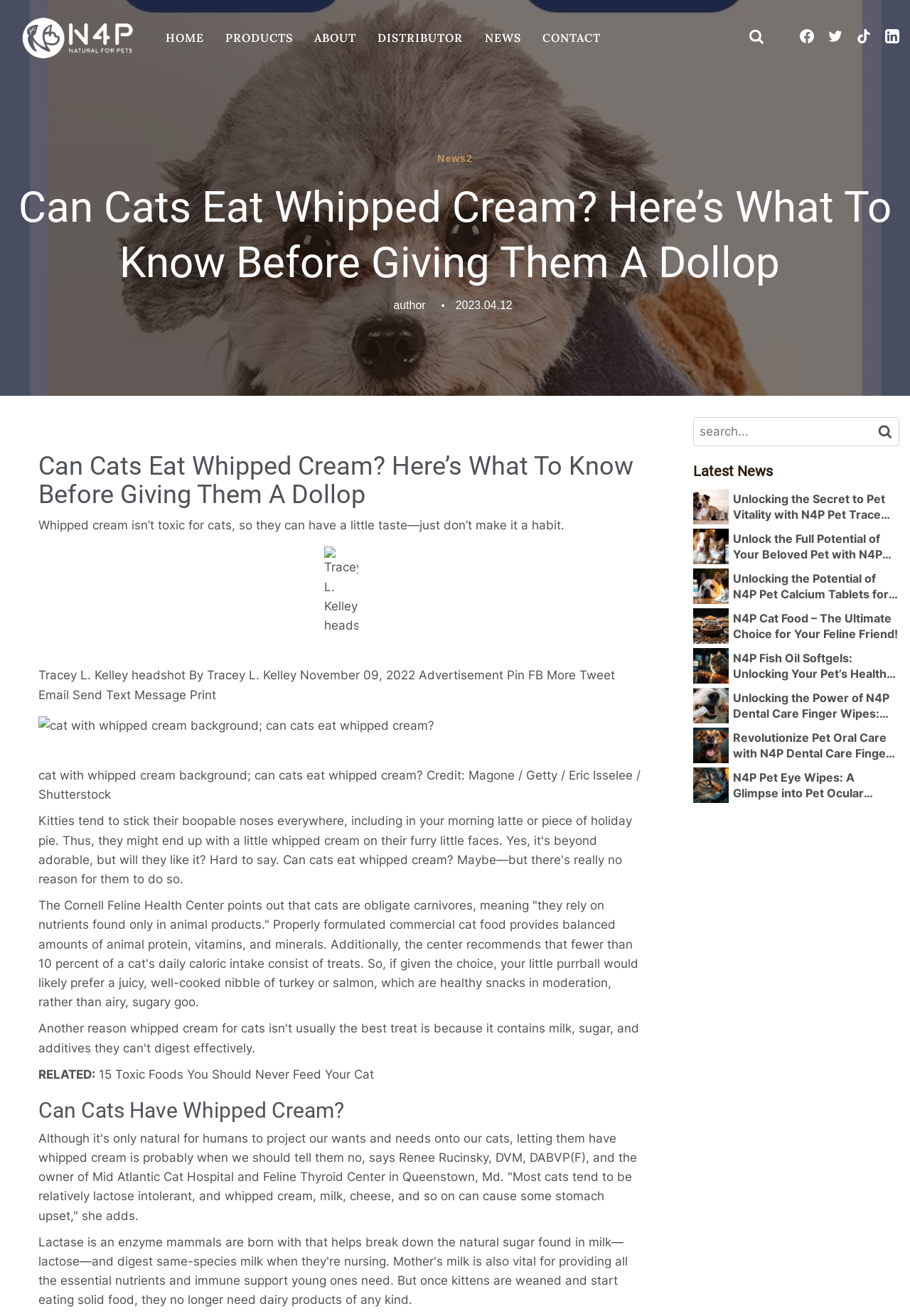What is the name of the hospital mentioned in the article?
Give a one-word or short phrase answer based on the image.

Mid Atlantic Cat Hospital